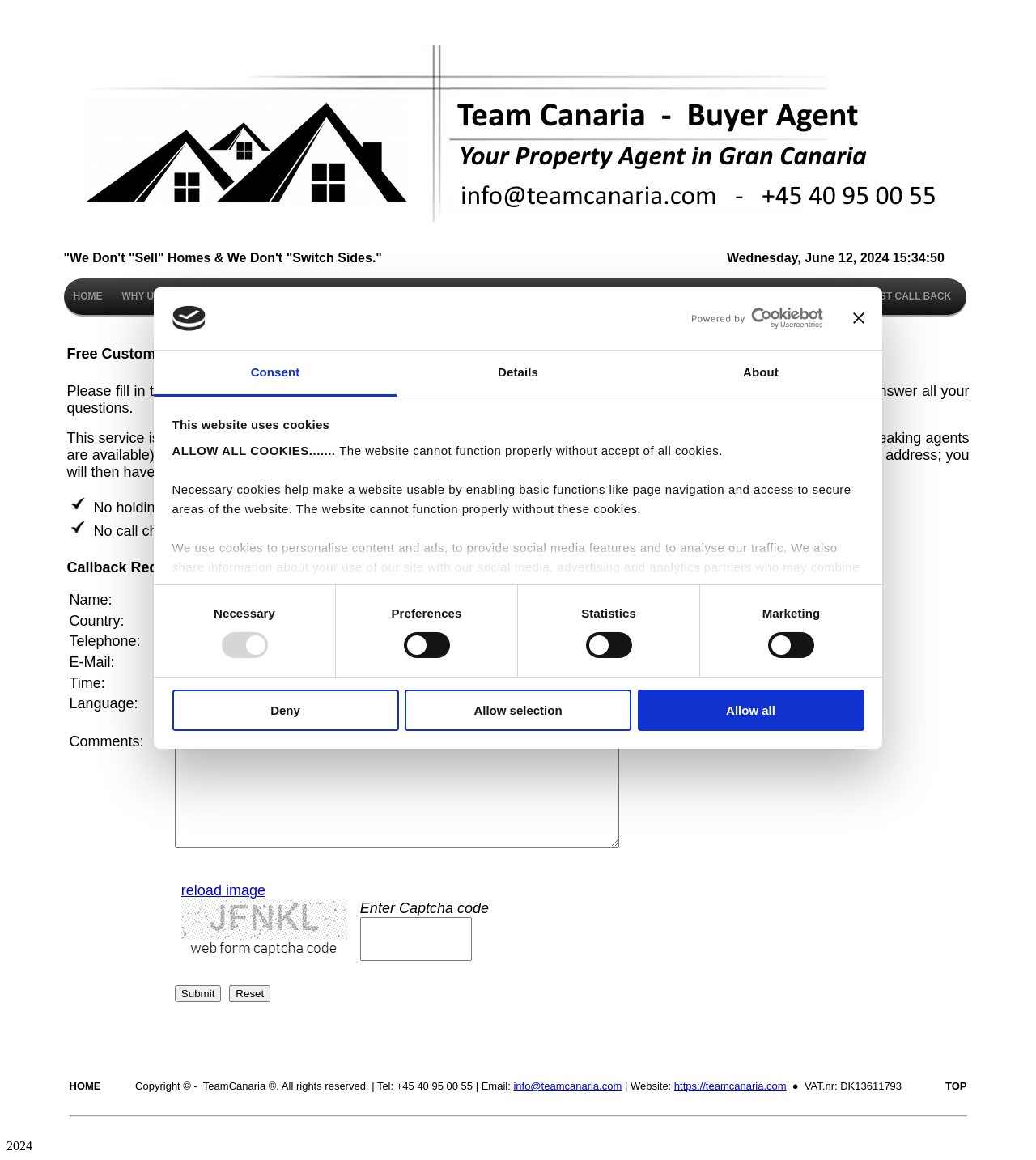What languages are available for the callback service?
Answer the question with just one word or phrase using the image.

English, Scandinavian, German, and Spanish